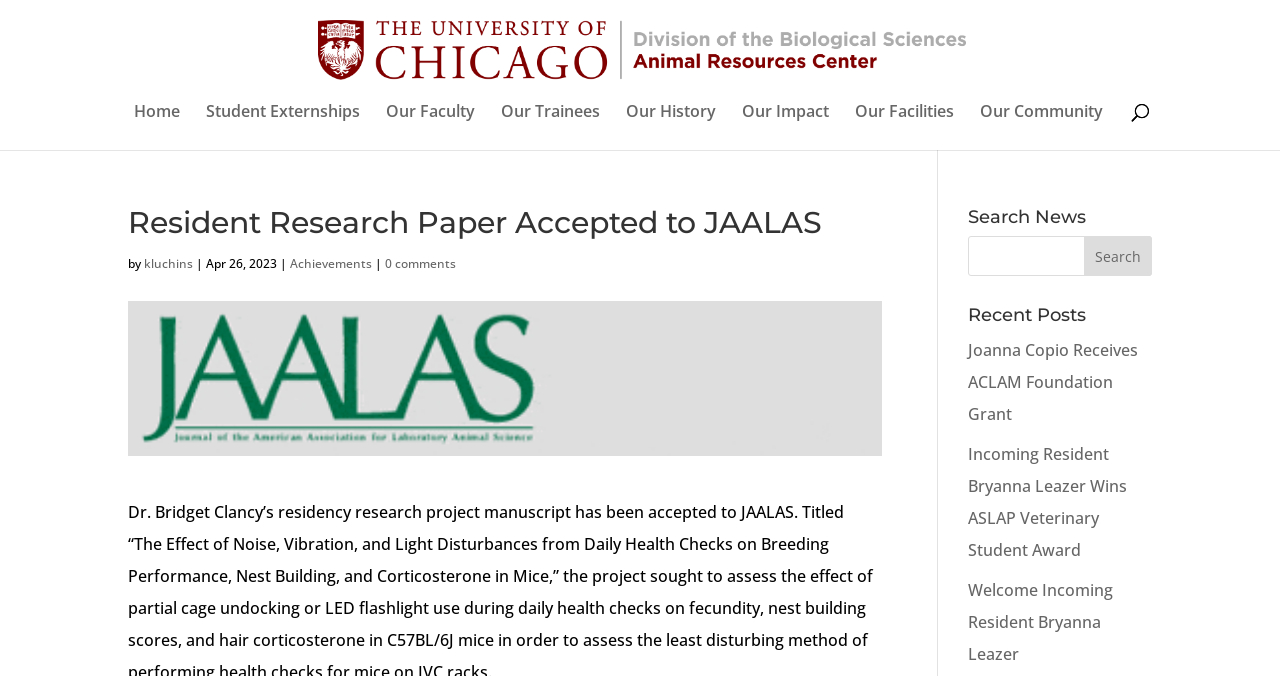Predict the bounding box coordinates of the area that should be clicked to accomplish the following instruction: "Go to the Home page". The bounding box coordinates should consist of four float numbers between 0 and 1, i.e., [left, top, right, bottom].

[0.104, 0.154, 0.14, 0.222]